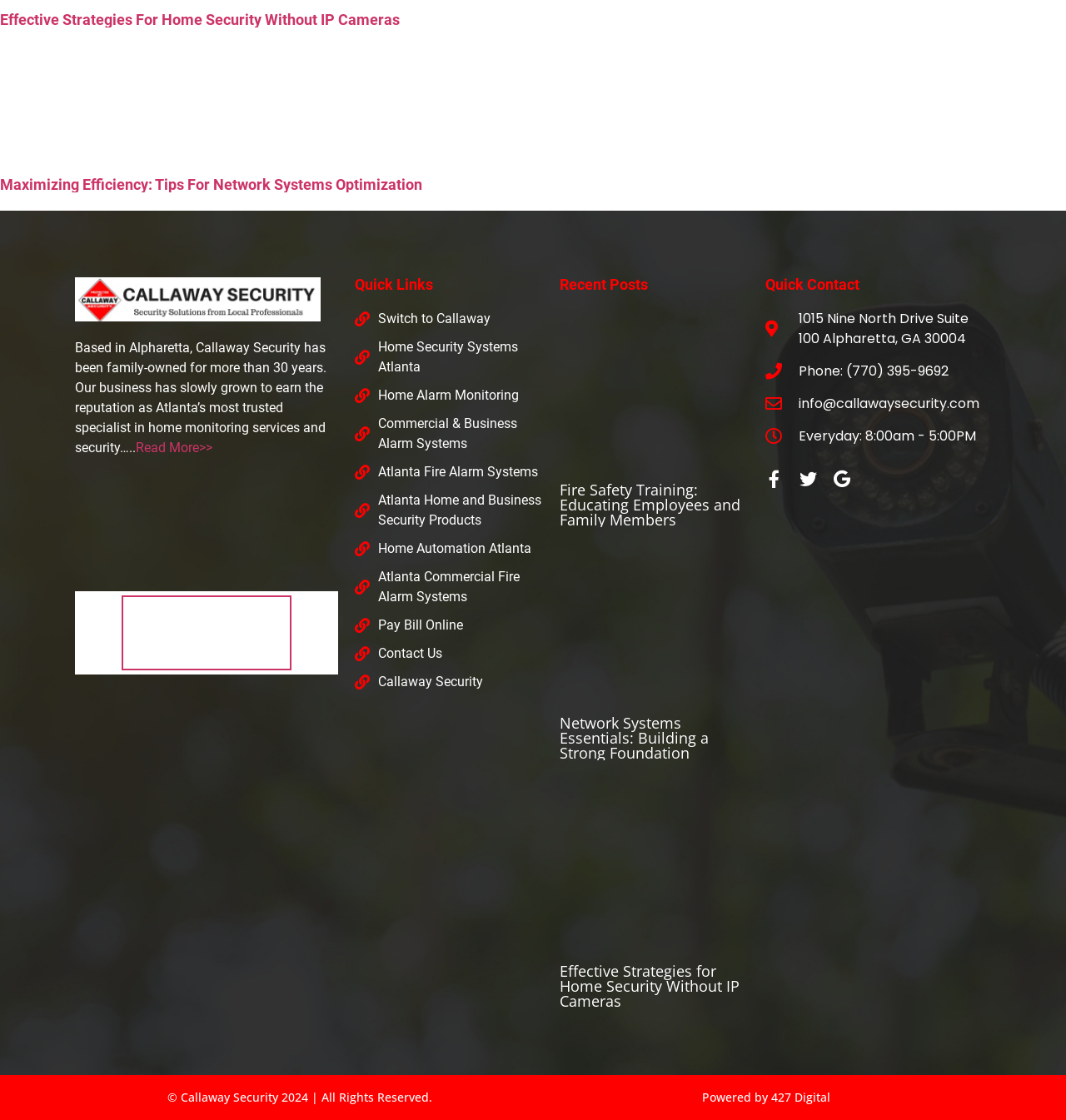Specify the bounding box coordinates of the area to click in order to follow the given instruction: "Learn about Fire Safety Training."

[0.525, 0.276, 0.702, 0.425]